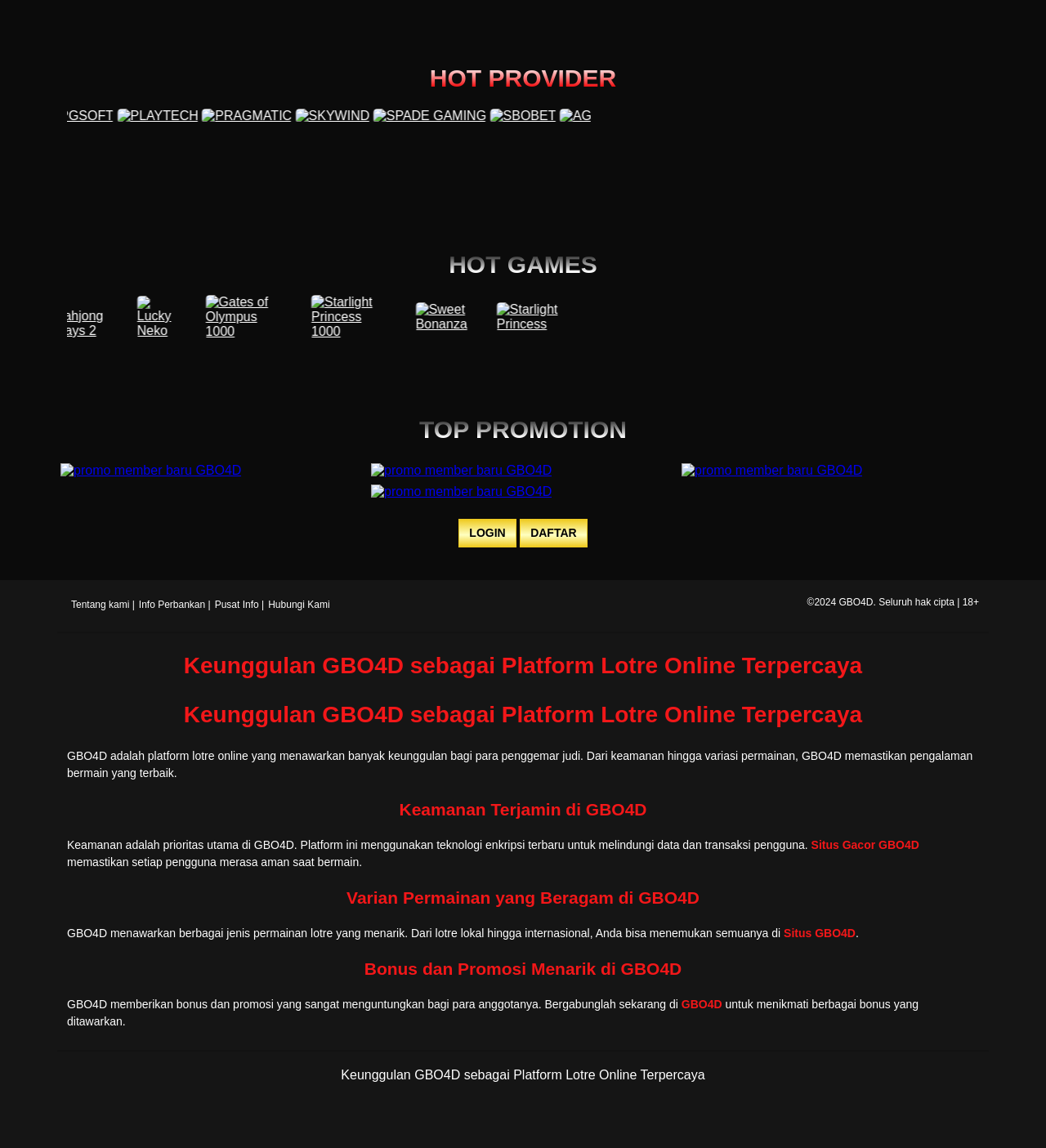Locate the bounding box of the UI element with the following description: "alt="SBOBET"".

[0.678, 0.095, 0.741, 0.107]